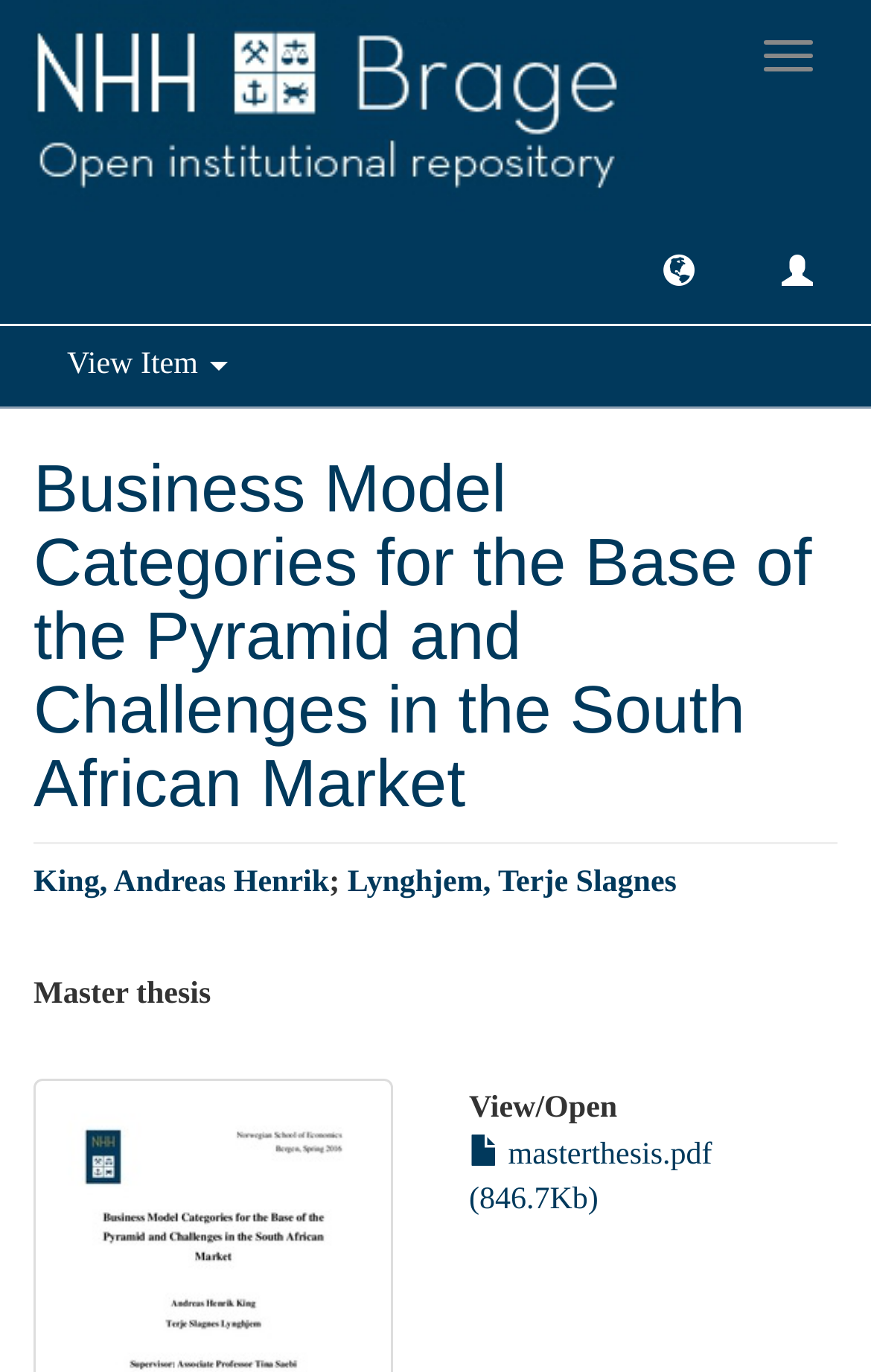How many authors are listed?
Refer to the image and provide a one-word or short phrase answer.

2